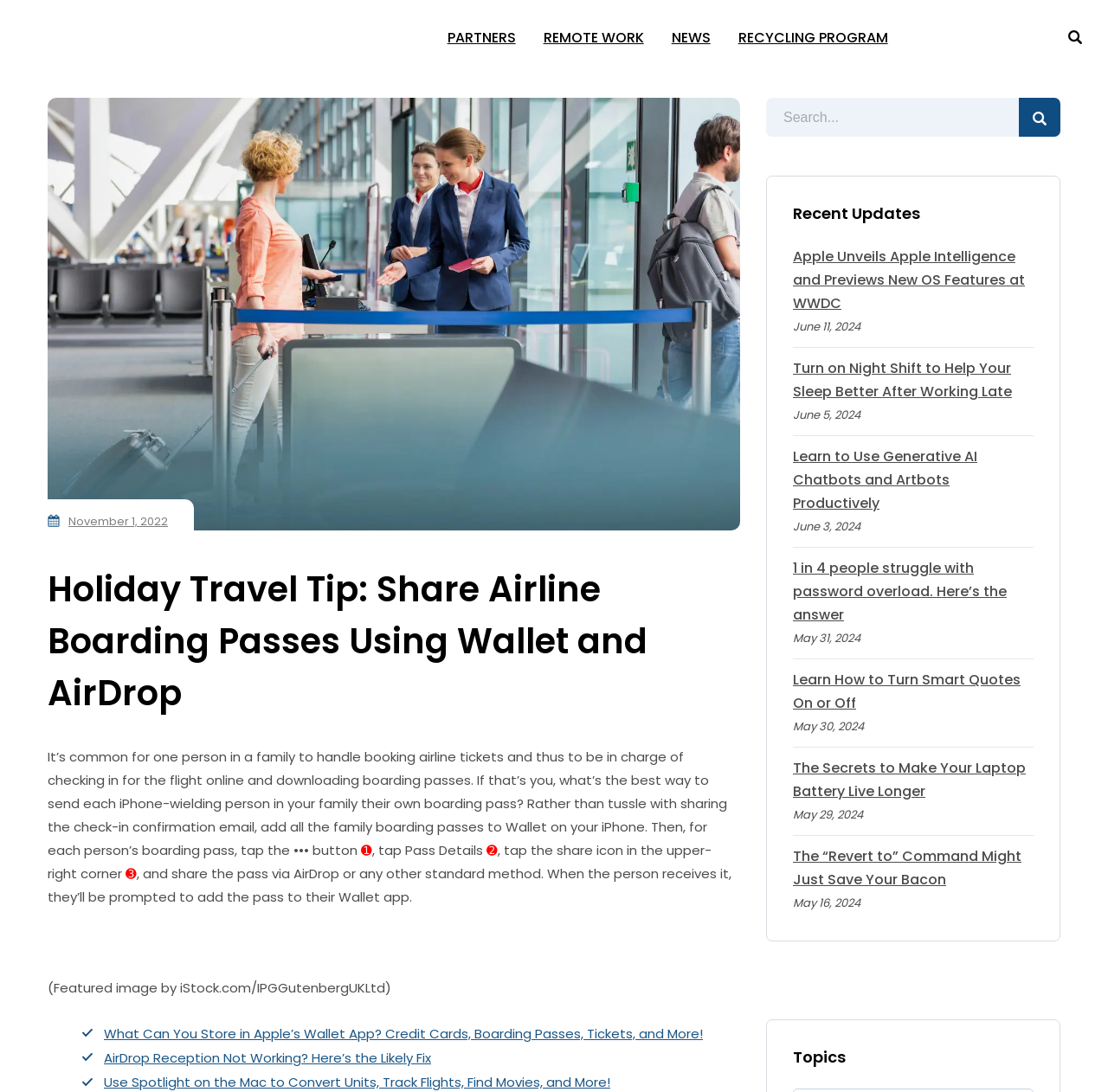What is the method used to send boarding passes to family members?
Answer with a single word or short phrase according to what you see in the image.

AirDrop